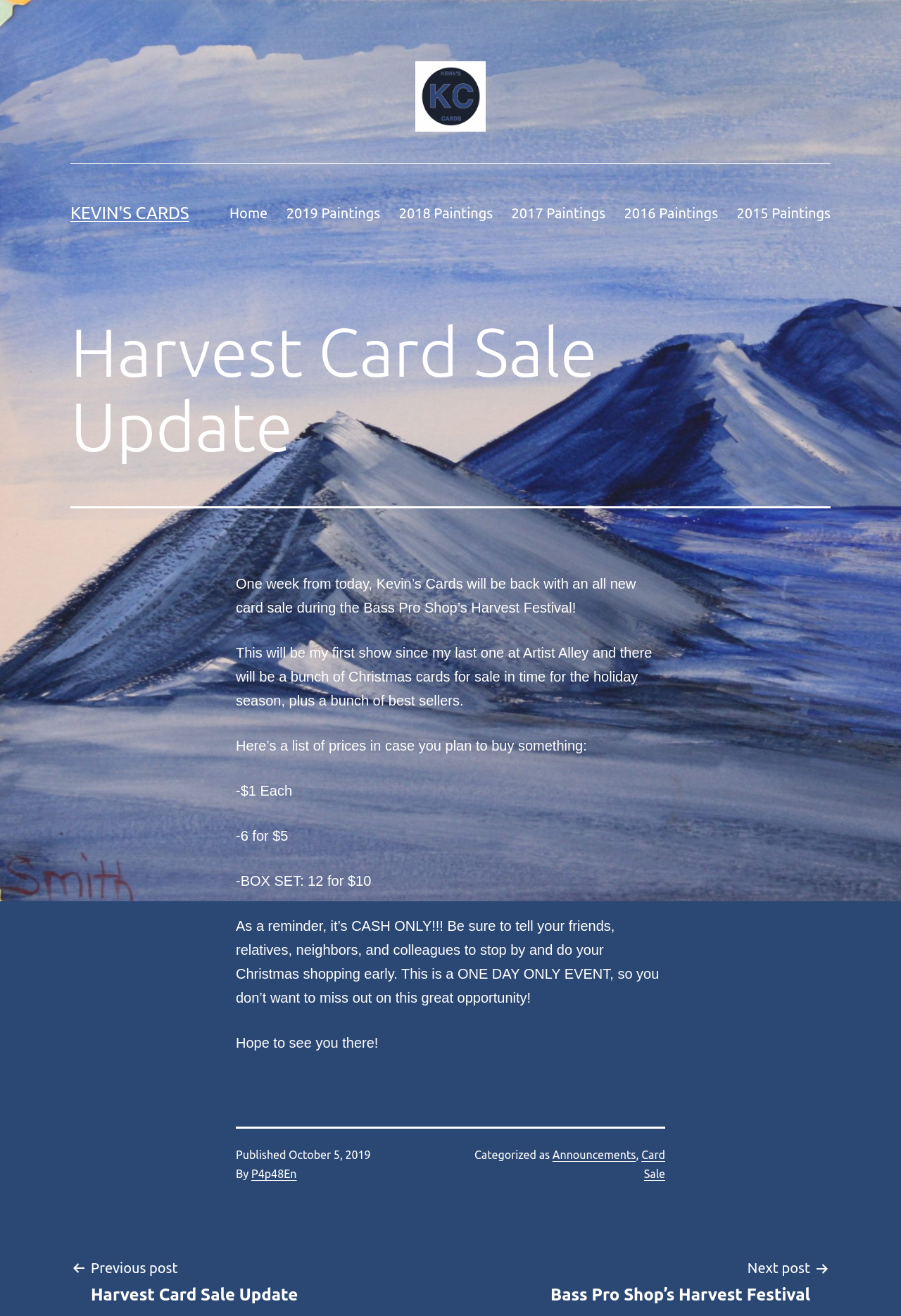Determine the bounding box coordinates of the UI element that matches the following description: "Previous postHarvest Card Sale Update". The coordinates should be four float numbers between 0 and 1 in the format [left, top, right, bottom].

[0.078, 0.954, 0.353, 0.992]